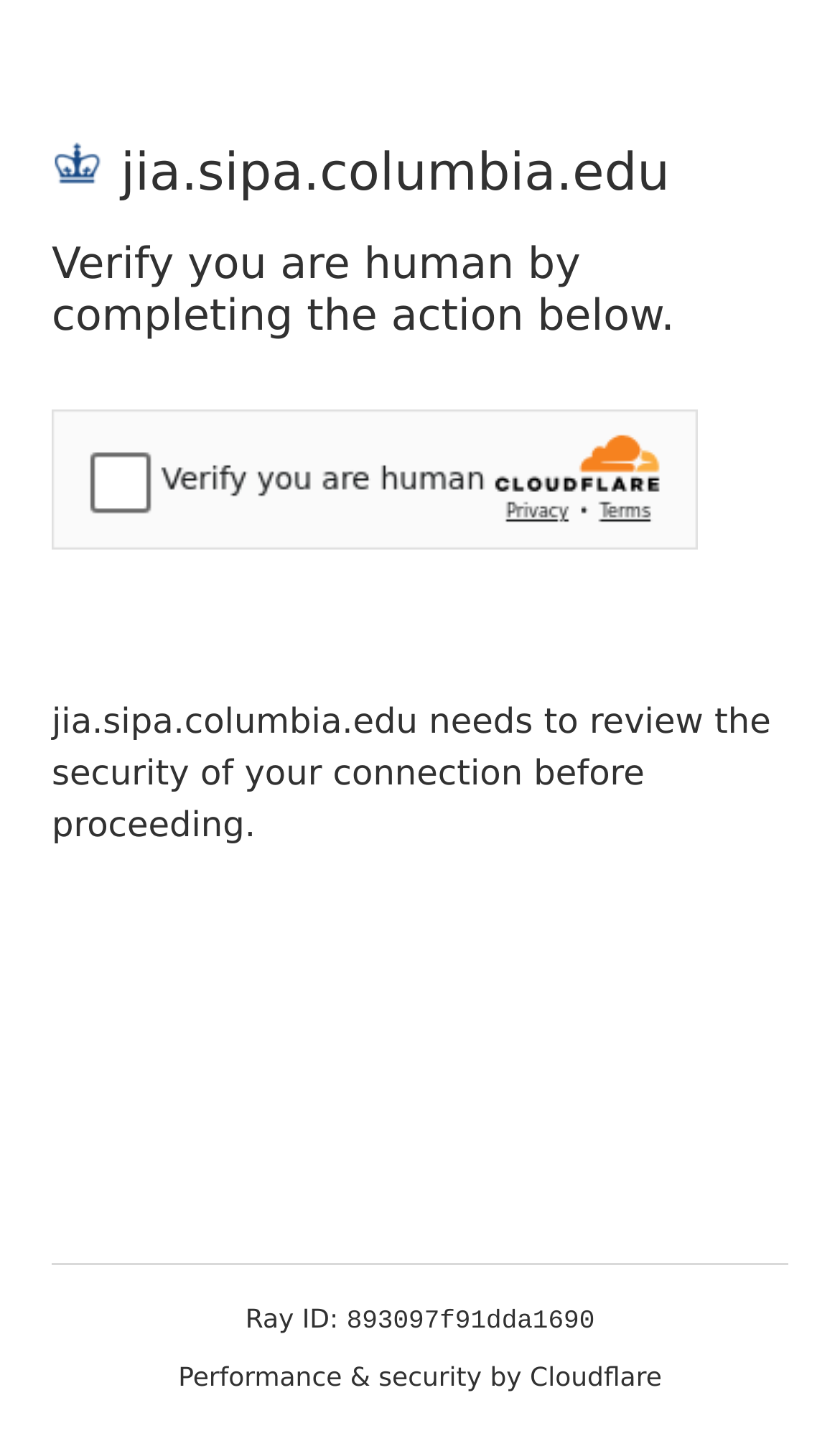What is the purpose of the security challenge?
Could you please answer the question thoroughly and with as much detail as possible?

Based on the webpage content, it appears that the security challenge is intended to verify that the user is a human and not a bot, as indicated by the heading 'Verify you are human by completing the action below.' This is likely a security measure to prevent automated attacks or spam on the website.